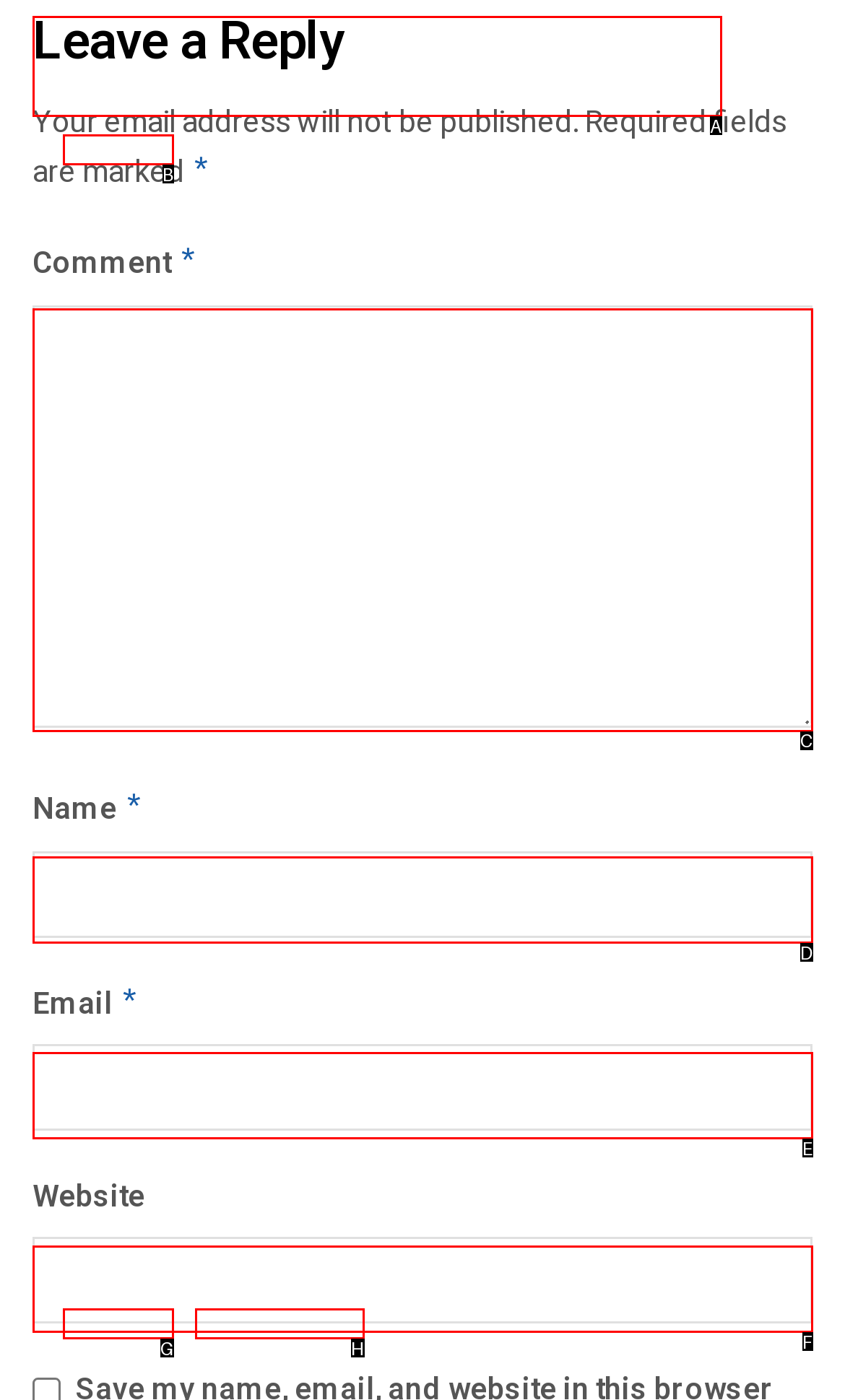Find the option that matches this description: parent_node: Comment * name="comment"
Provide the matching option's letter directly.

C